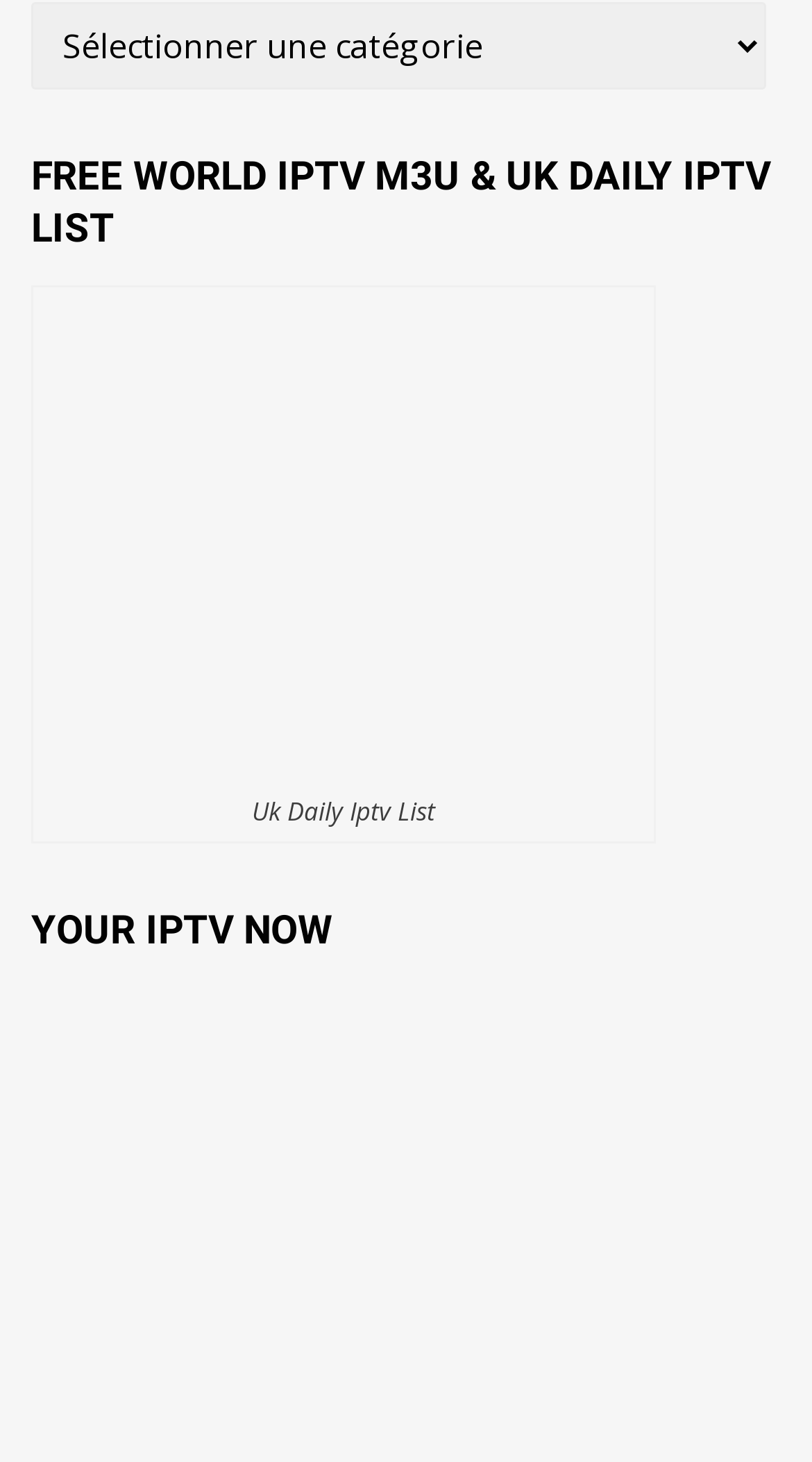Given the element description "Uk Daily Iptv List", identify the bounding box of the corresponding UI element.

[0.31, 0.542, 0.536, 0.567]